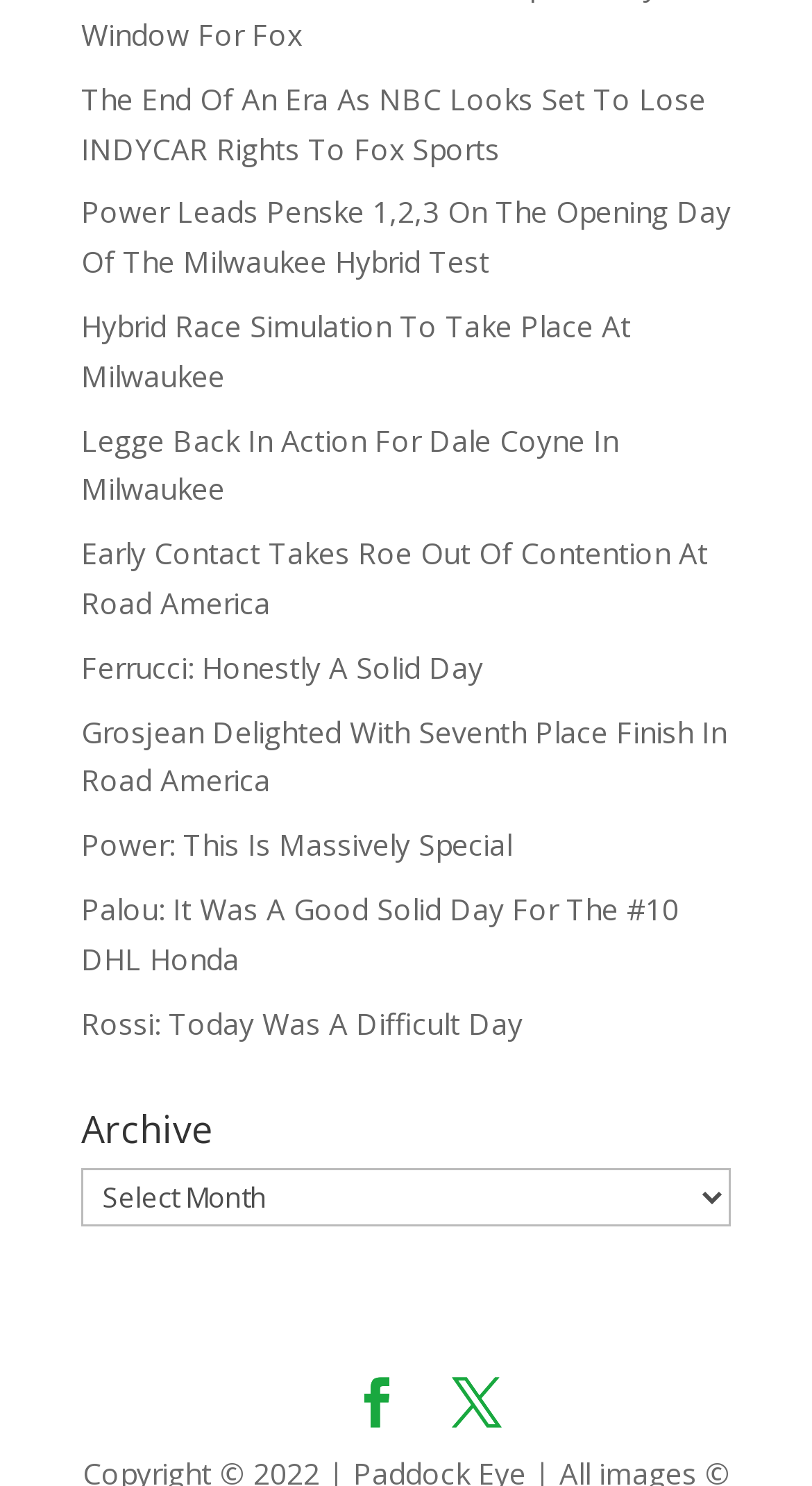Given the element description, predict the bounding box coordinates in the format (top-left x, top-left y, bottom-right x, bottom-right y). Make sure all values are between 0 and 1. Here is the element description: Facebook

[0.433, 0.928, 0.495, 0.963]